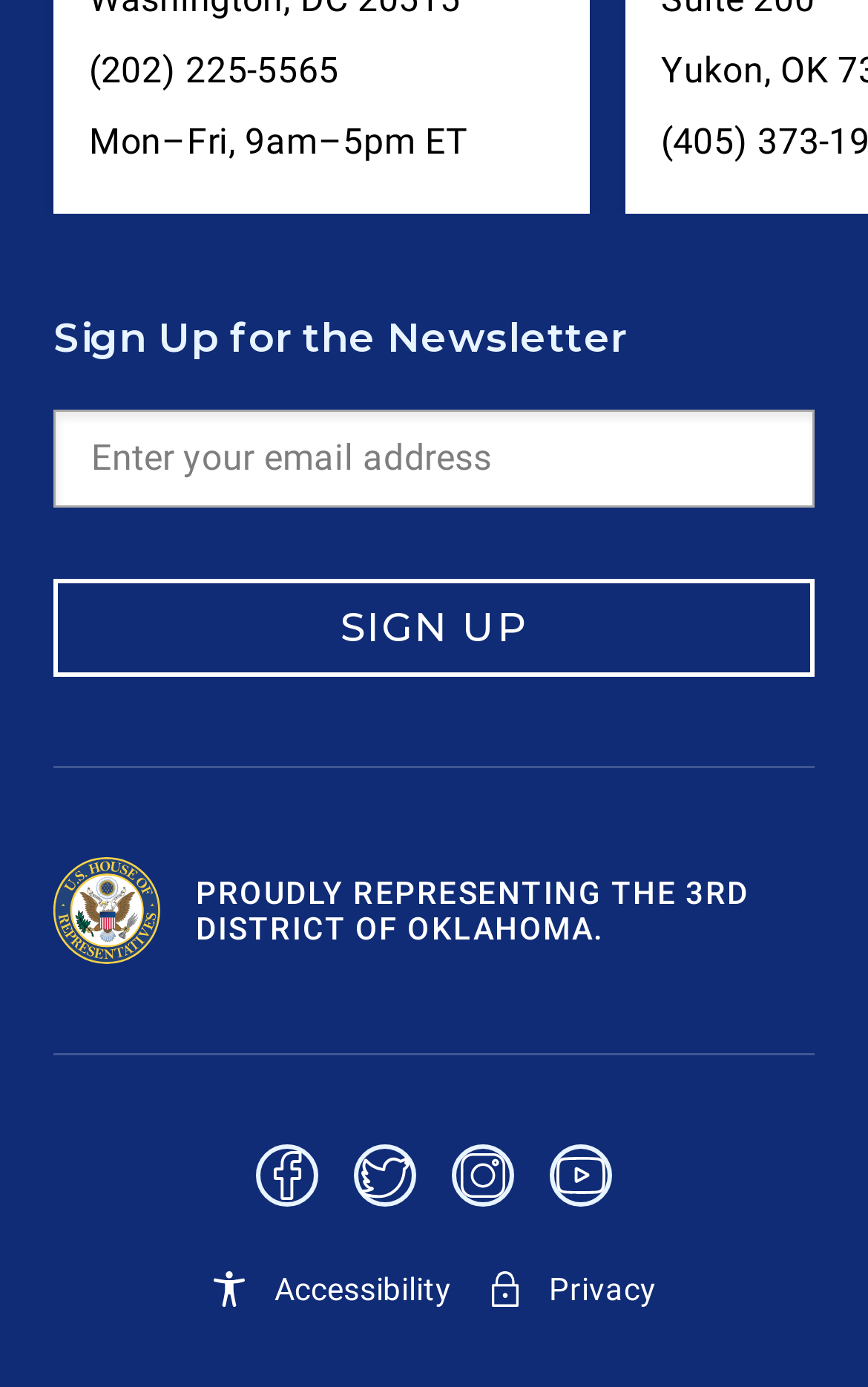Determine the bounding box coordinates for the clickable element to execute this instruction: "Check accessibility". Provide the coordinates as four float numbers between 0 and 1, i.e., [left, top, right, bottom].

[0.244, 0.91, 0.52, 0.949]